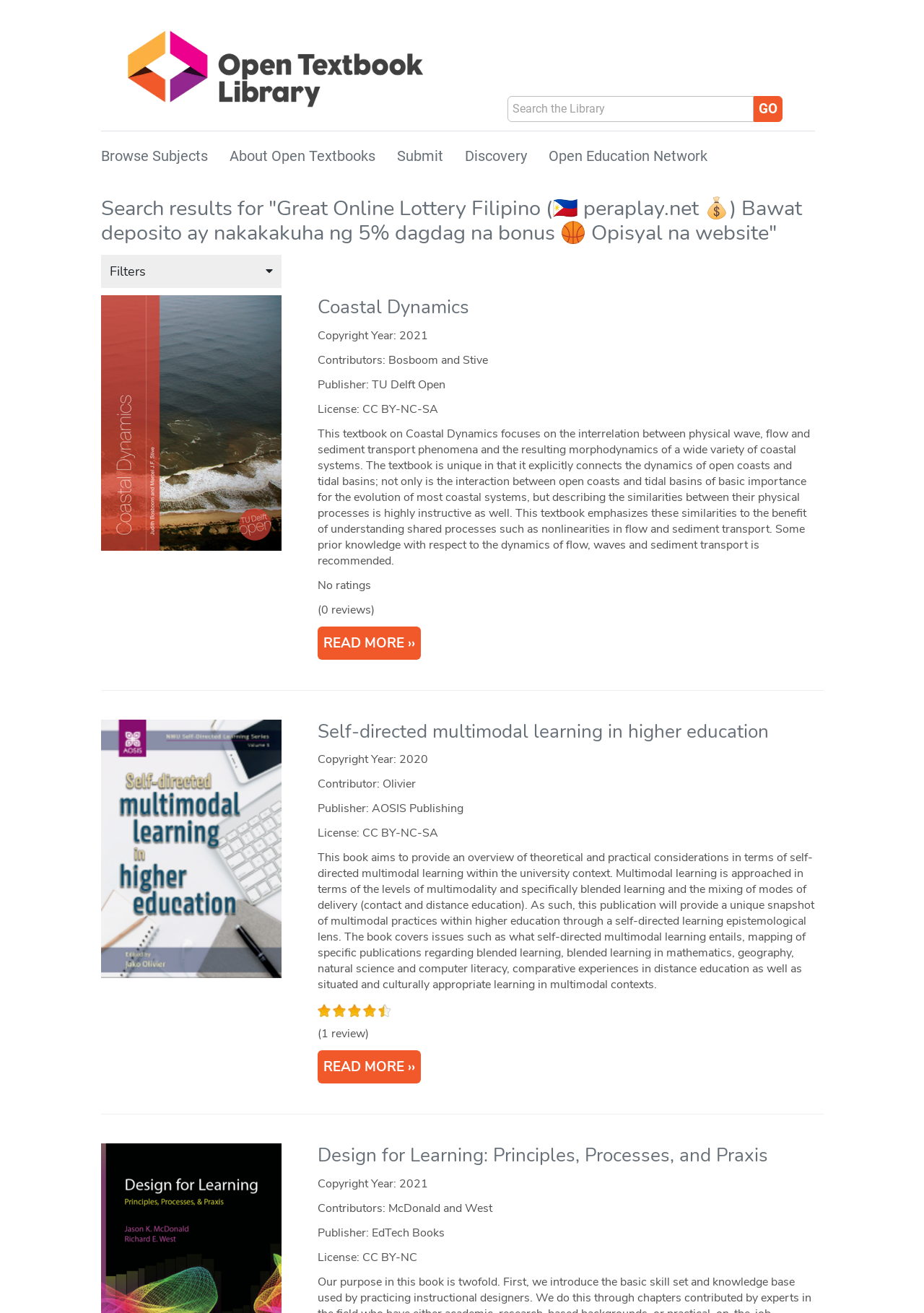Identify the title of the webpage and provide its text content.

Search results for "Great Online Lottery Filipino (🇵🇭 peraplay.net 💰) Bawat deposito ay nakakakuha ng 5% dagdag na bonus 🏀 Opisyal na website"